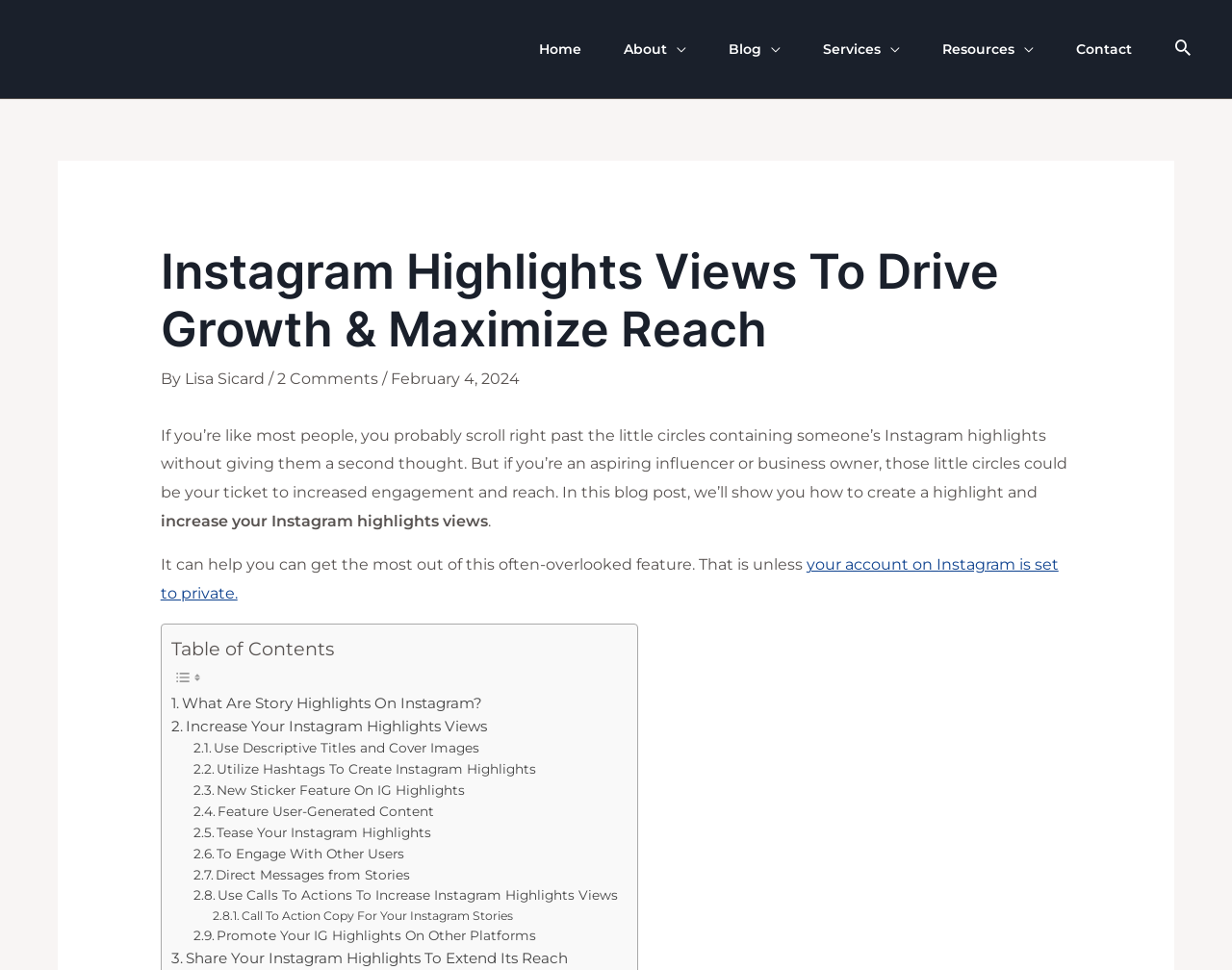What is the purpose of Instagram highlights?
Can you provide an in-depth and detailed response to the question?

According to the blog post, Instagram highlights can be used to increase engagement and reach, as mentioned in the introductory paragraph.